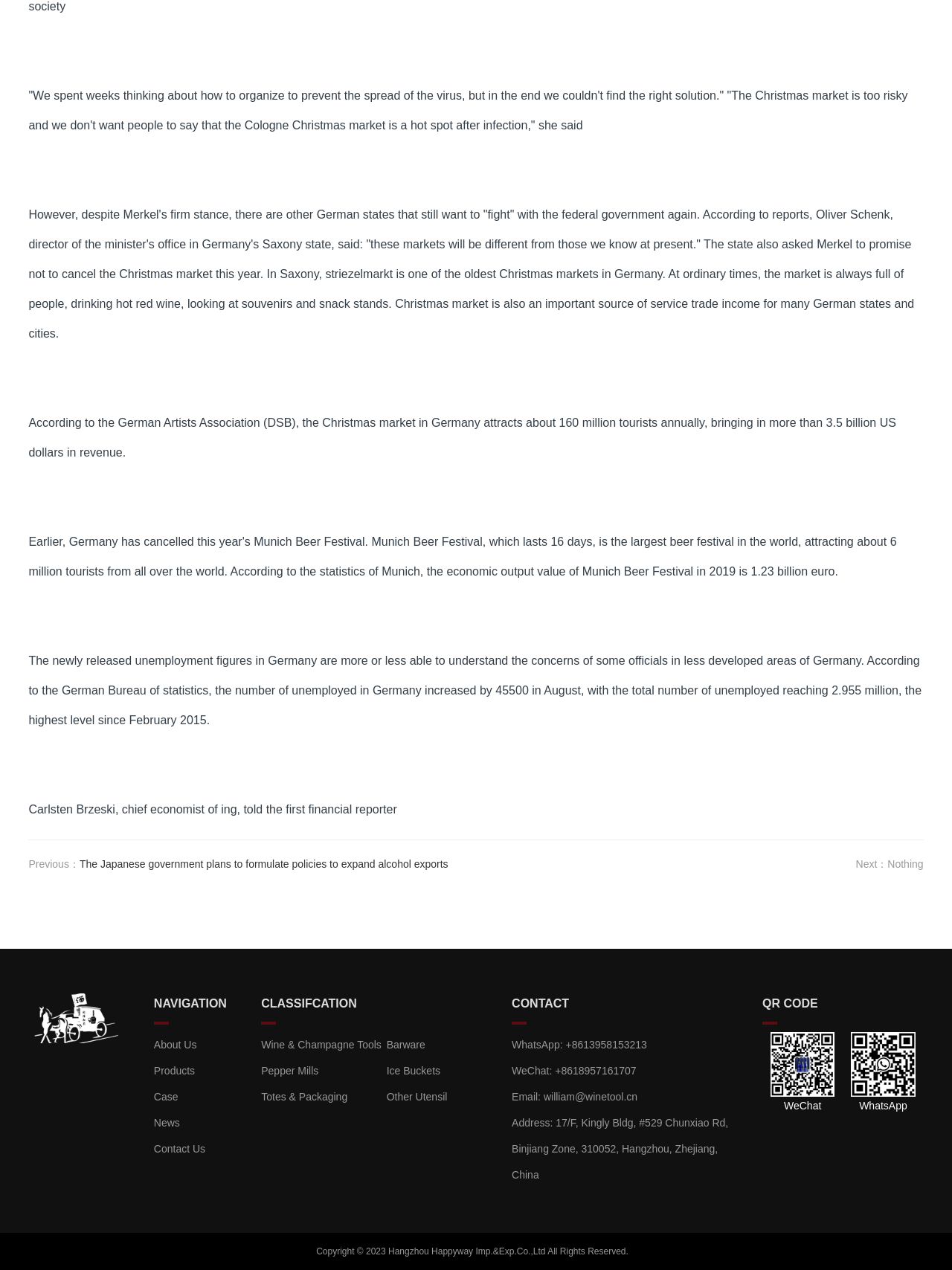Please find the bounding box coordinates of the clickable region needed to complete the following instruction: "Click the 'About Us' link". The bounding box coordinates must consist of four float numbers between 0 and 1, i.e., [left, top, right, bottom].

[0.162, 0.818, 0.207, 0.827]